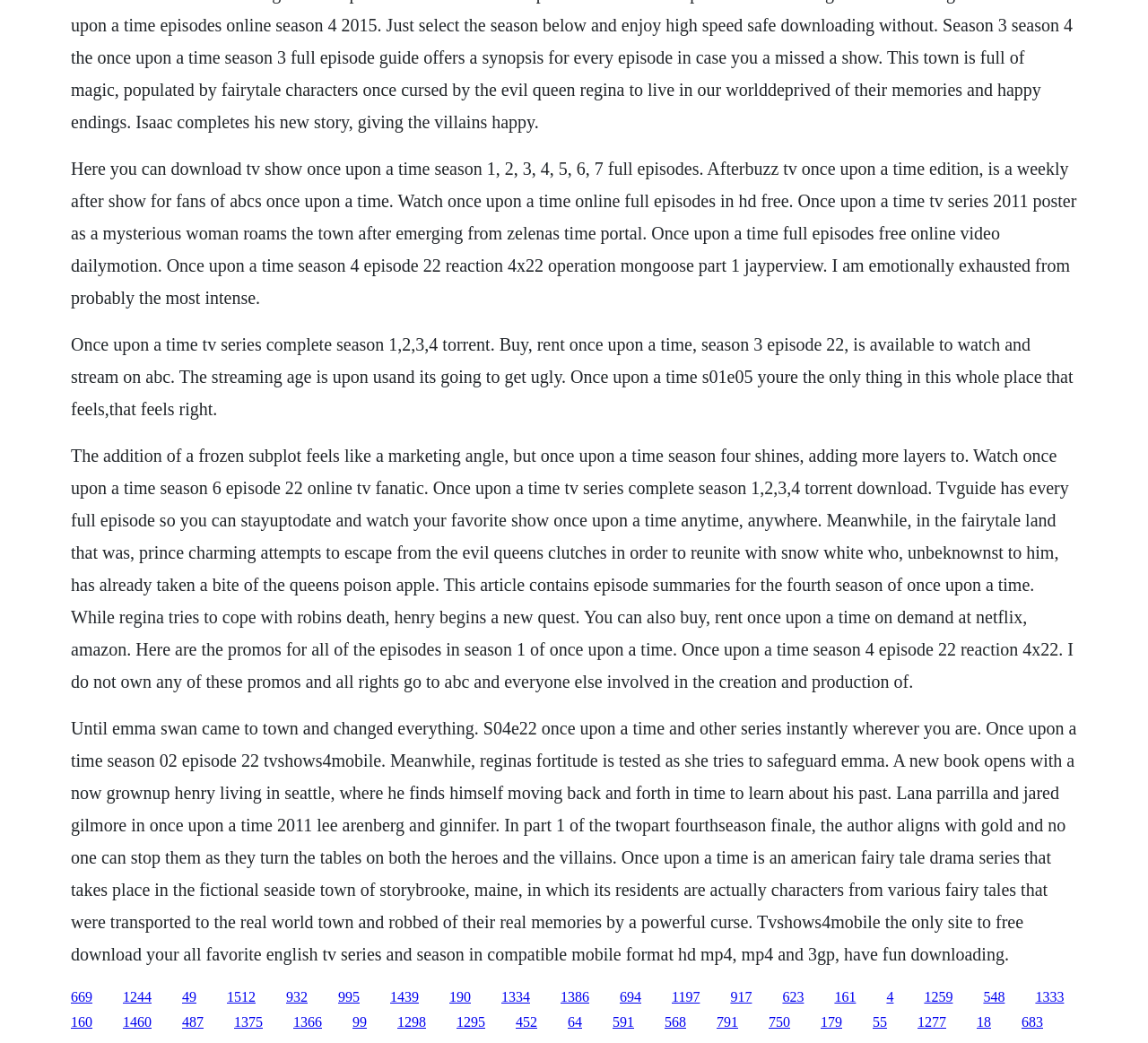Could you specify the bounding box coordinates for the clickable section to complete the following instruction: "Download Once Upon a Time TV series complete season 1,2,3,4 torrent"?

[0.062, 0.32, 0.935, 0.401]